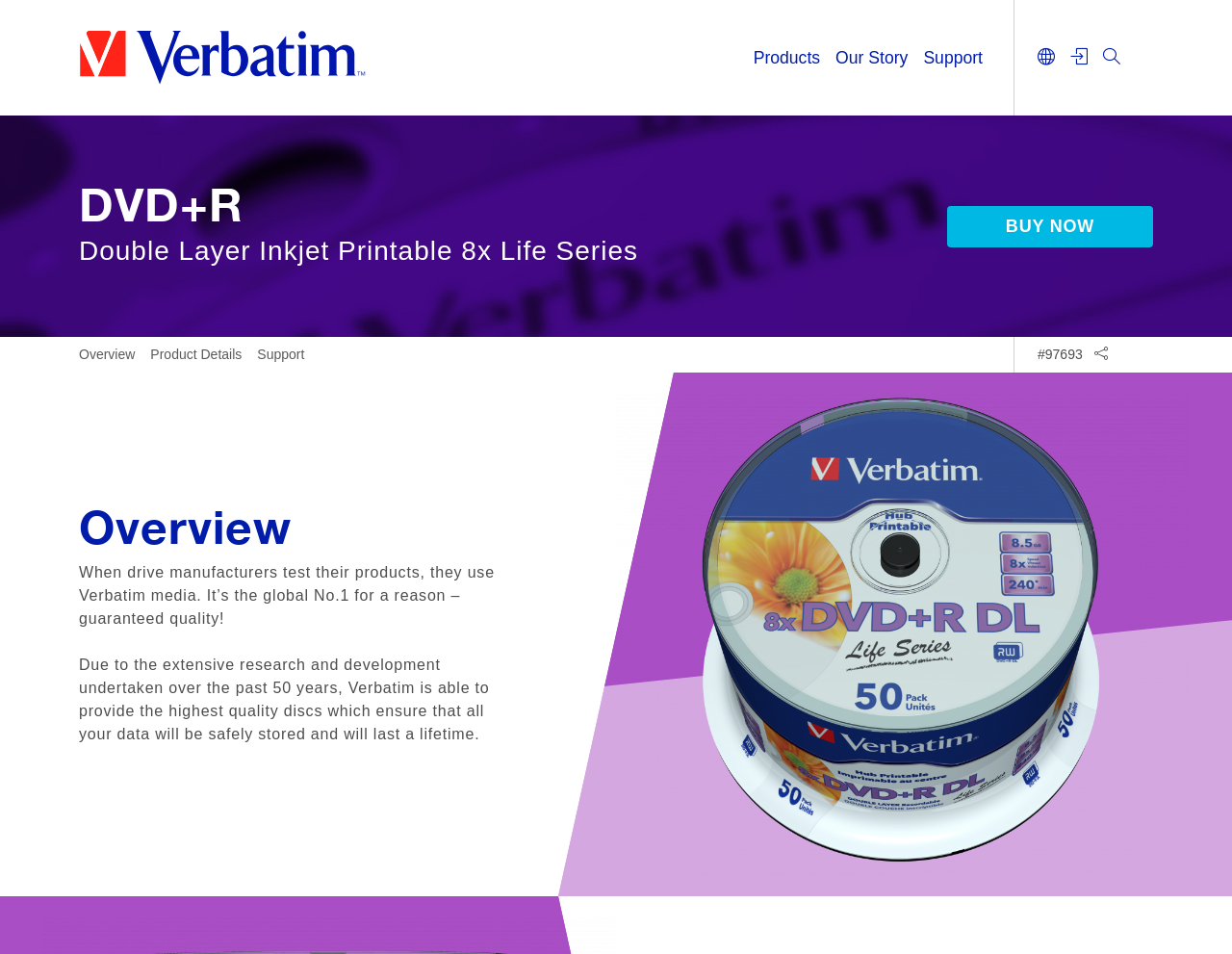Generate a detailed explanation of the webpage's features and information.

The webpage is an online shopping page for DVD+R Double Layer Inkjet Printable 8x products on the official Verbatim Store. At the top left, there is a Verbatim logo, which is an image linked to the Verbatim website. Next to the logo, there are three navigation links: "Products", "Our Story", and "Support". 

On the top right, there are three buttons: a search icon, a user icon, and a cart icon. Below the navigation links, there is a heading that reads "DVD+R Double Layer Inkjet Printable 8x Life Series". 

A "BUY NOW" button is prominently displayed on the right side of the page. Below the heading, there are three links: "Overview", "Product Details", and "Support", which are likely related to the product. 

Further down, there is a section with a heading "Overview", which contains two paragraphs of text describing the quality and reliability of Verbatim products. 

On the right side of the page, there is a large image of the DVD+R Double Layer Inkjet Printable 8x Life Series product. There are also two links: "#97693" and a link with a trash can icon.